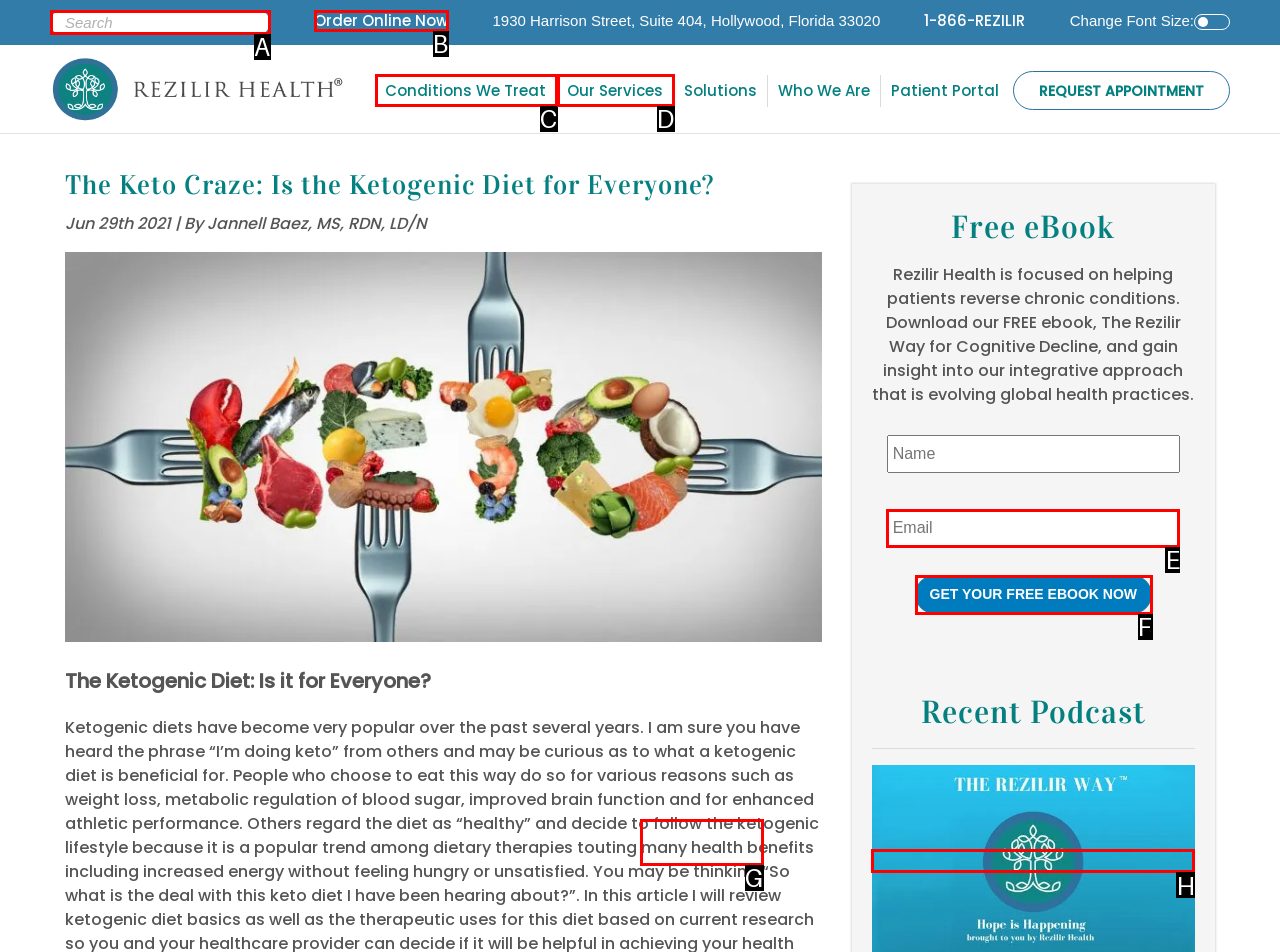Tell me which option I should click to complete the following task: Get your free ebook now
Answer with the option's letter from the given choices directly.

F